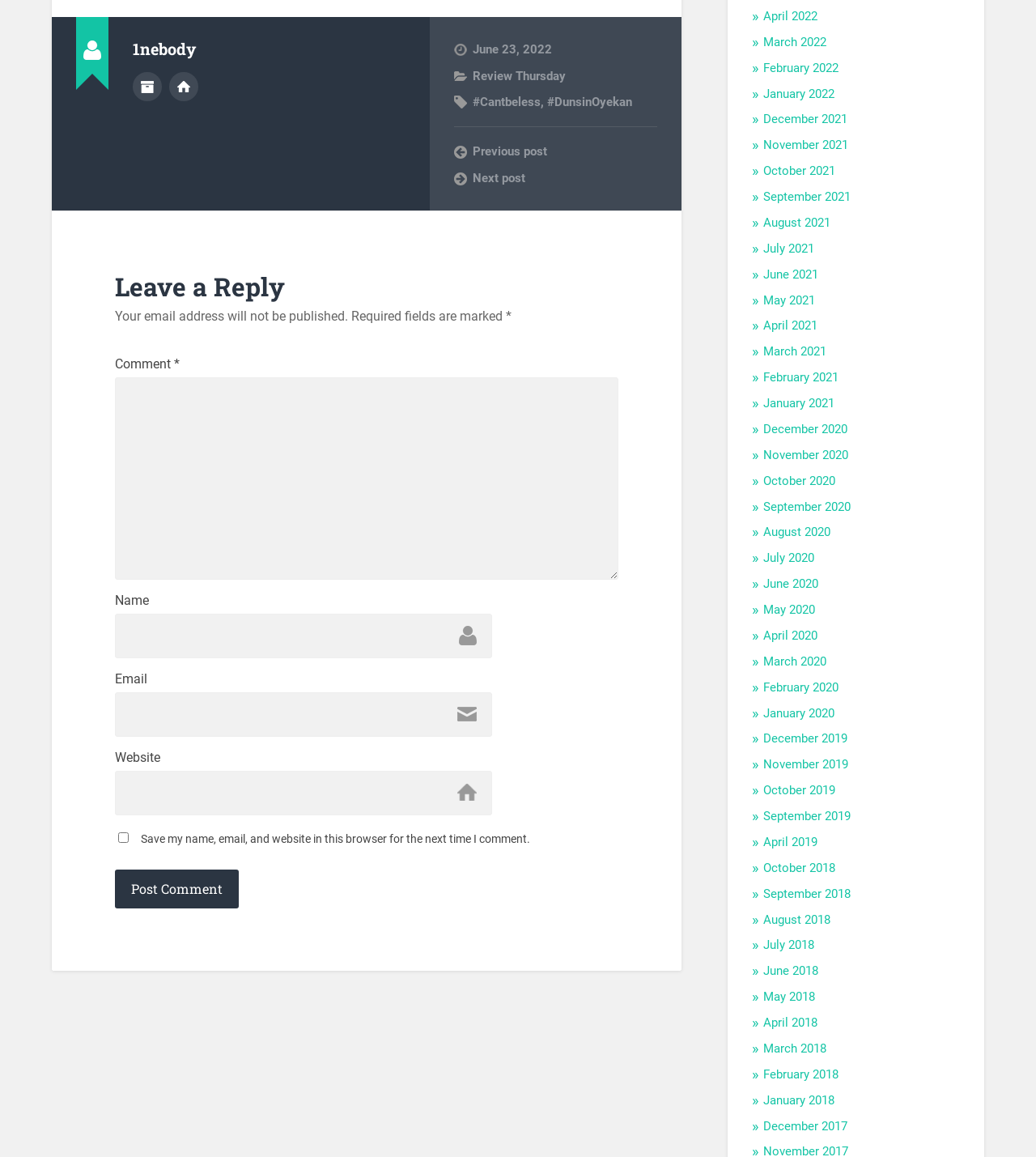What is the button at the bottom of the comment section for?
Based on the visual details in the image, please answer the question thoroughly.

I found the purpose of the button at the bottom of the comment section by reading the text on the button, which says 'Post Comment'. This suggests that the button is used to submit a comment.